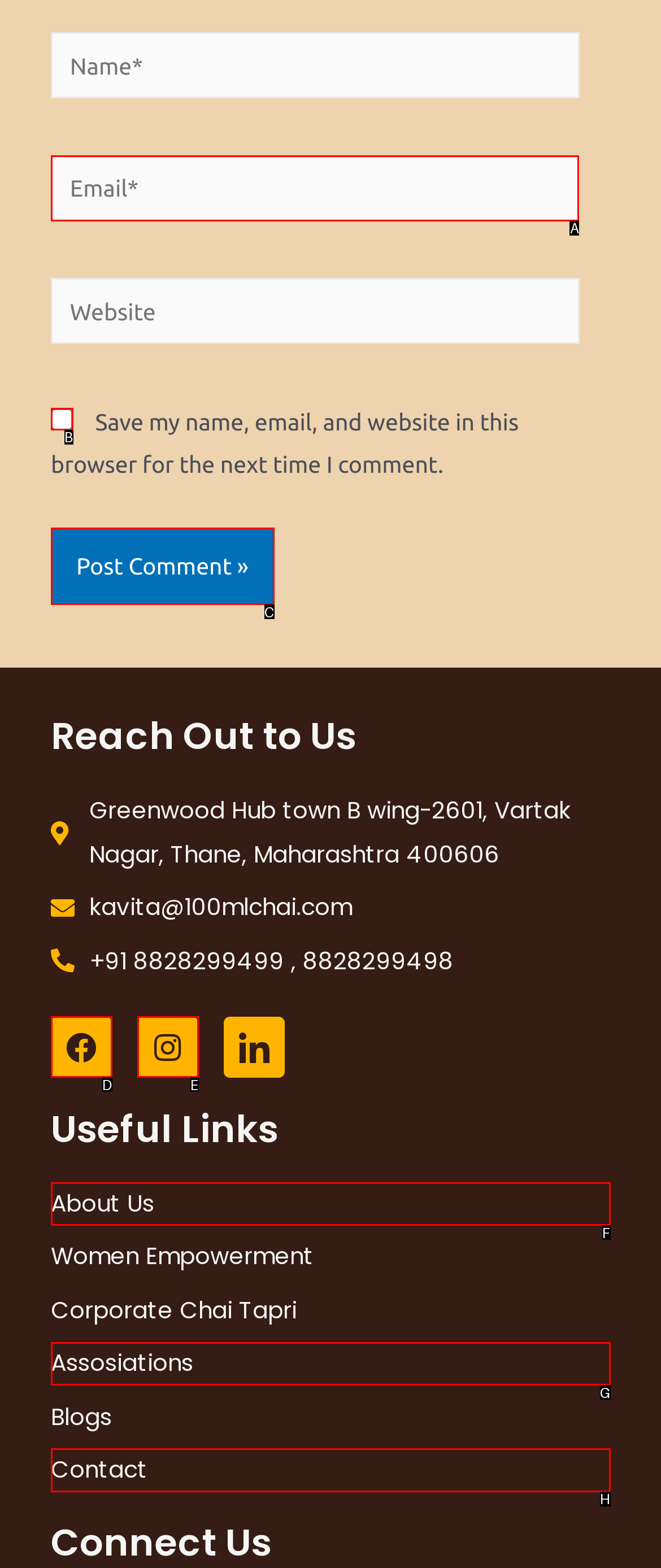From the given options, choose the HTML element that aligns with the description: Contact. Respond with the letter of the selected element.

H